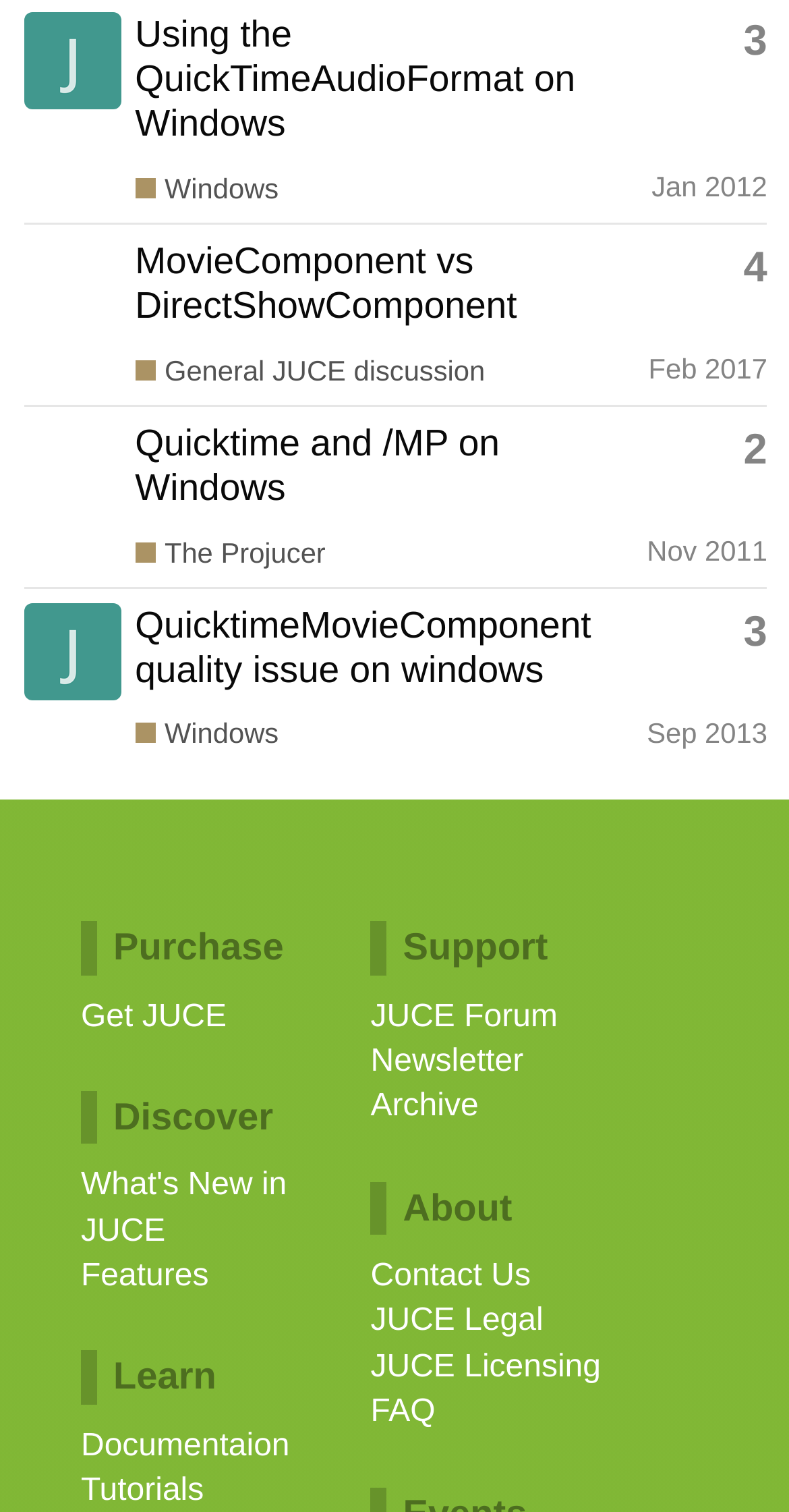Please give a succinct answer to the question in one word or phrase:
How many replies does the second topic have?

4 replies